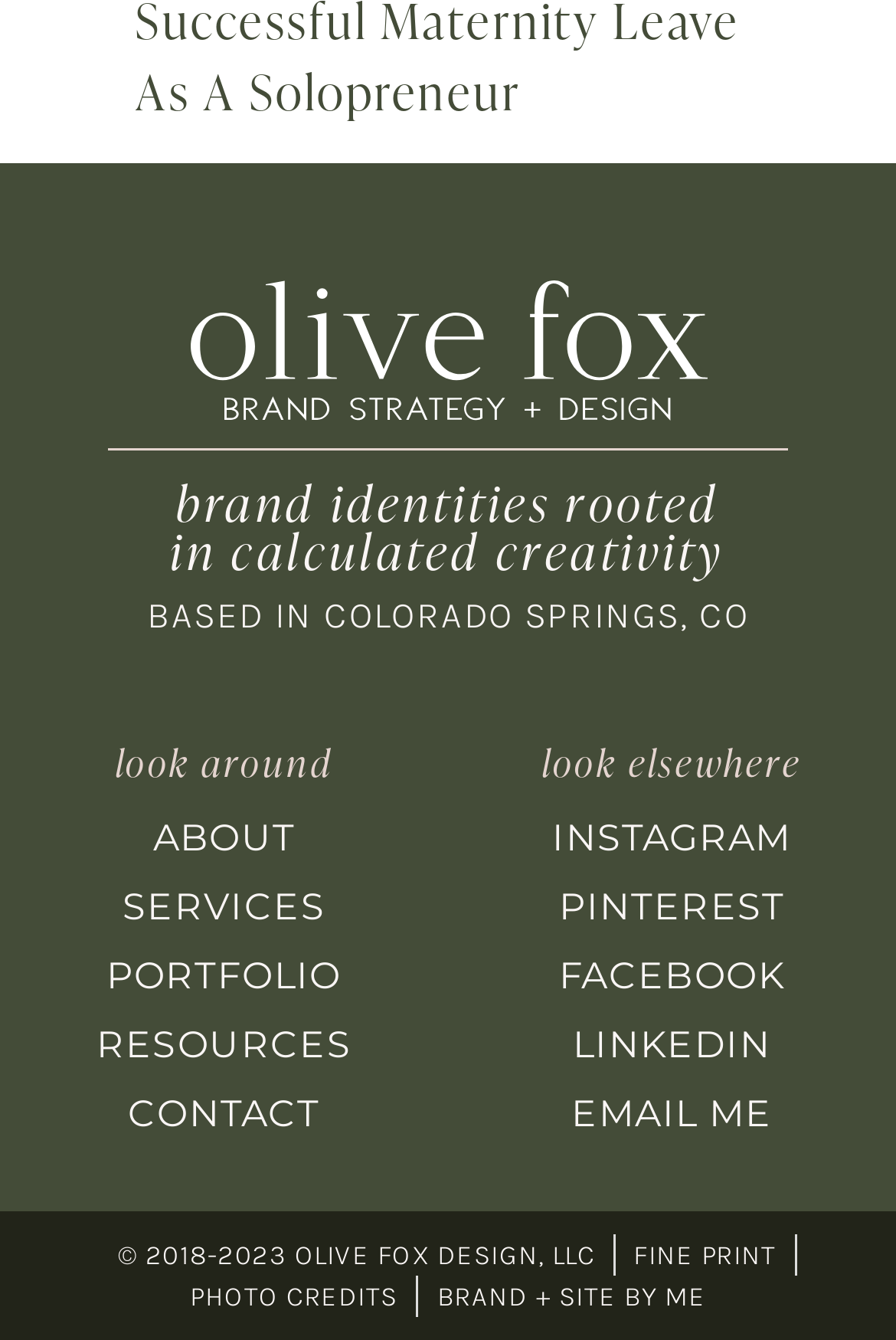Locate the bounding box coordinates of the element to click to perform the following action: 'visit INSTAGRAM'. The coordinates should be given as four float values between 0 and 1, in the form of [left, top, right, bottom].

[0.526, 0.6, 0.974, 0.651]